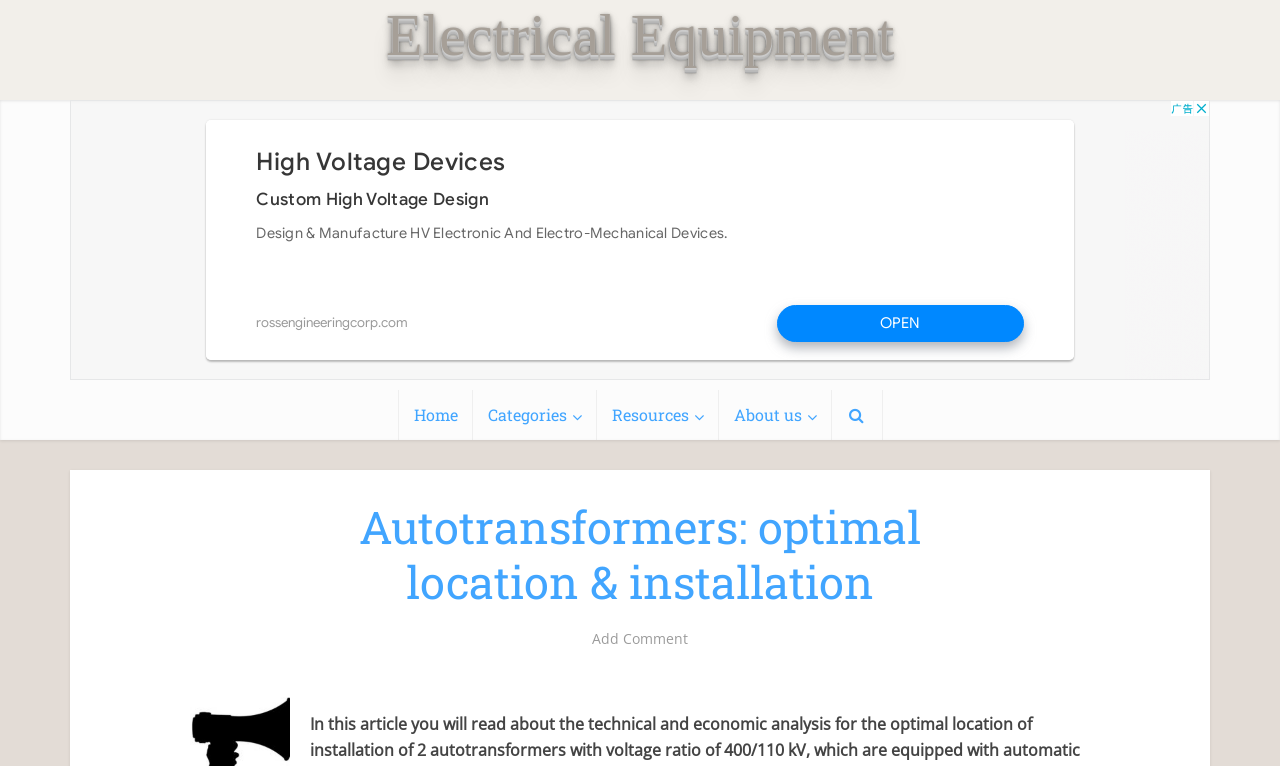What is the category of the webpage?
Provide an in-depth and detailed answer to the question.

I determined this by looking at the link 'Electrical Equipment' at the top of the webpage, which suggests that the webpage is categorized under electrical equipment.